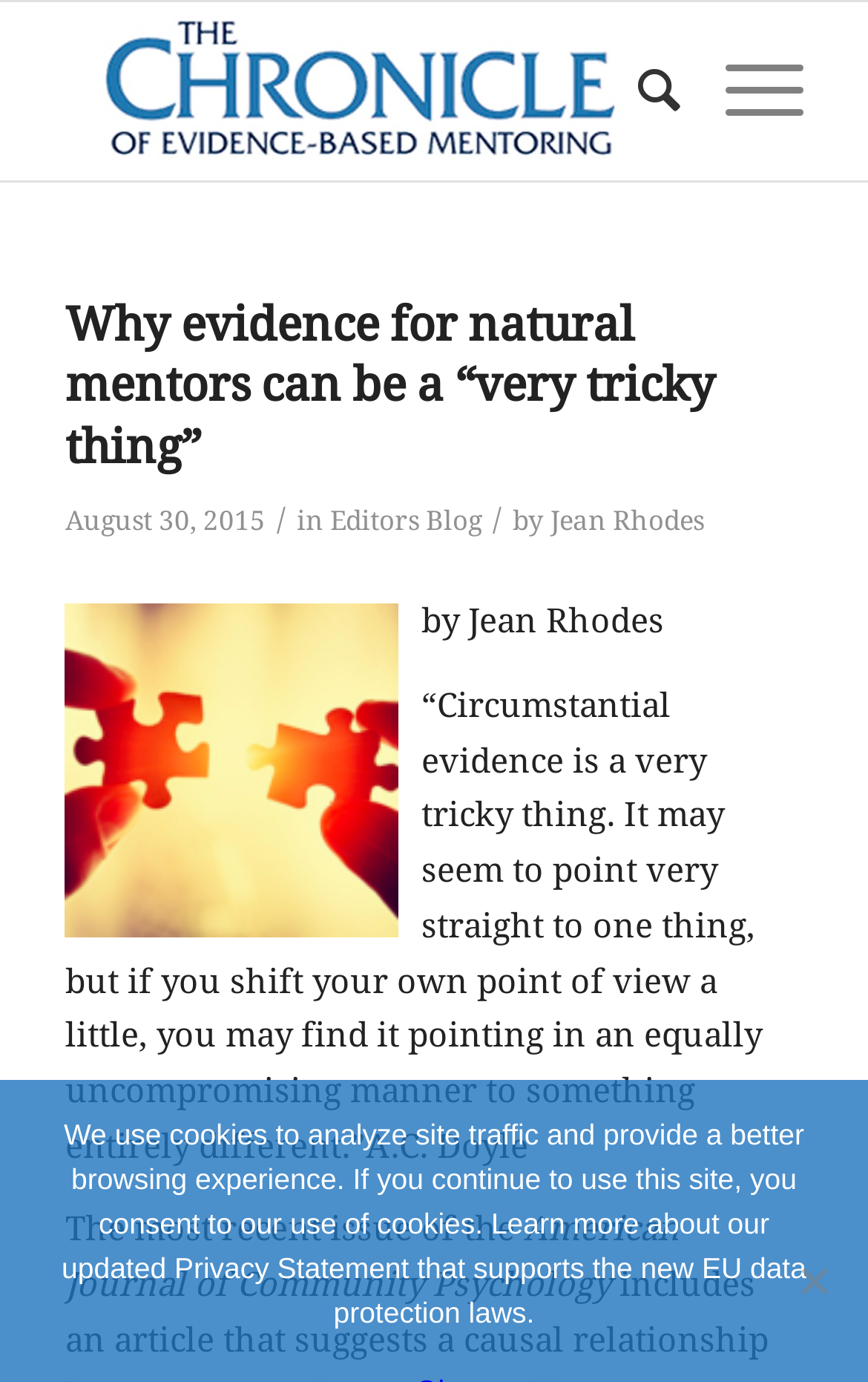What is the date of the article?
Use the screenshot to answer the question with a single word or phrase.

August 30, 2015